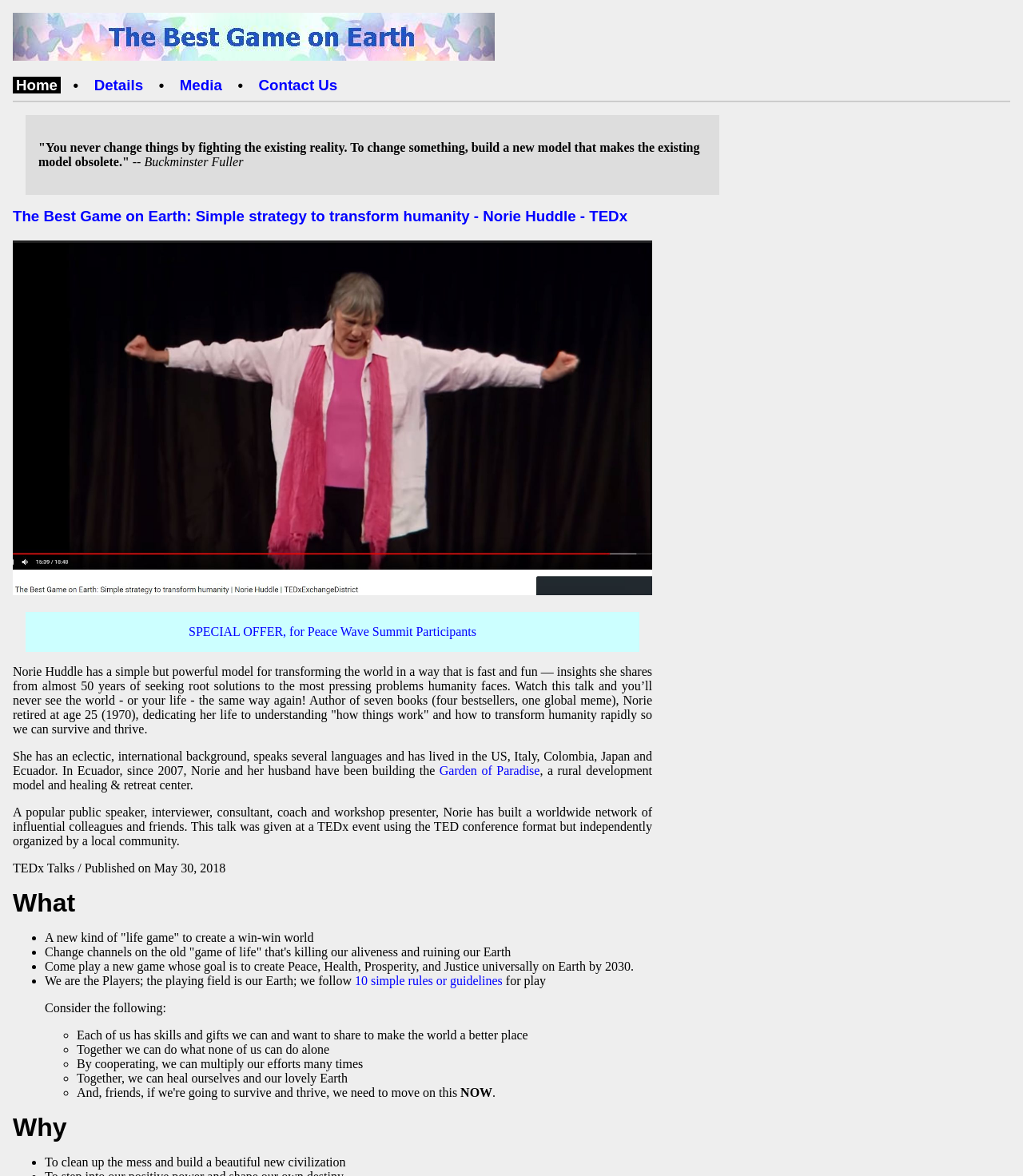Please specify the bounding box coordinates of the clickable region necessary for completing the following instruction: "Click on the 'Home' link". The coordinates must consist of four float numbers between 0 and 1, i.e., [left, top, right, bottom].

[0.012, 0.065, 0.059, 0.079]